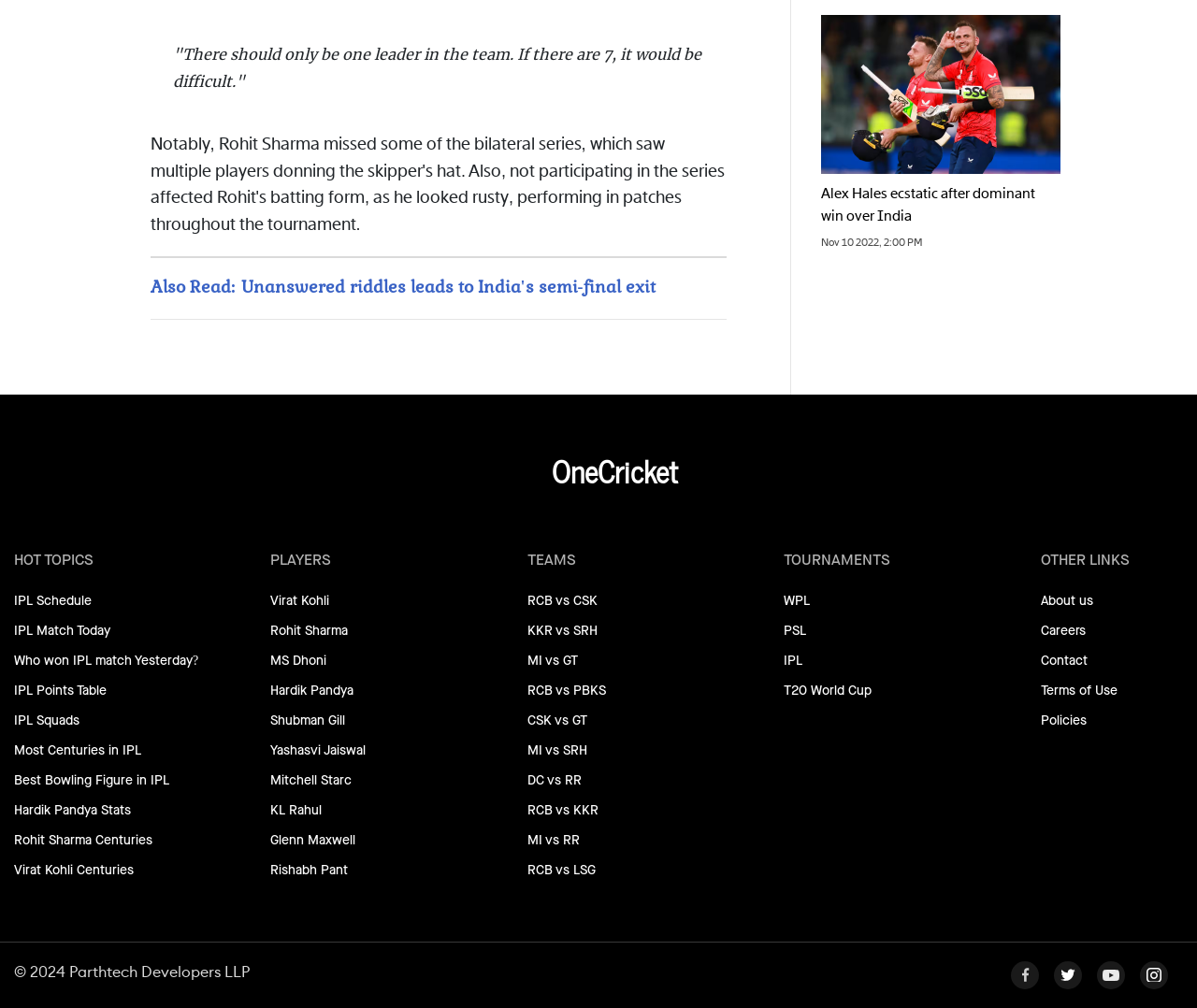How many social media links are there at the bottom of the webpage?
Provide a thorough and detailed answer to the question.

At the bottom of the webpage, there are 4 social media links with IDs 414 to 417, which are 'facebook', 'twitter', 'youtube', and 'instagram'. These links are located near the copyright information.